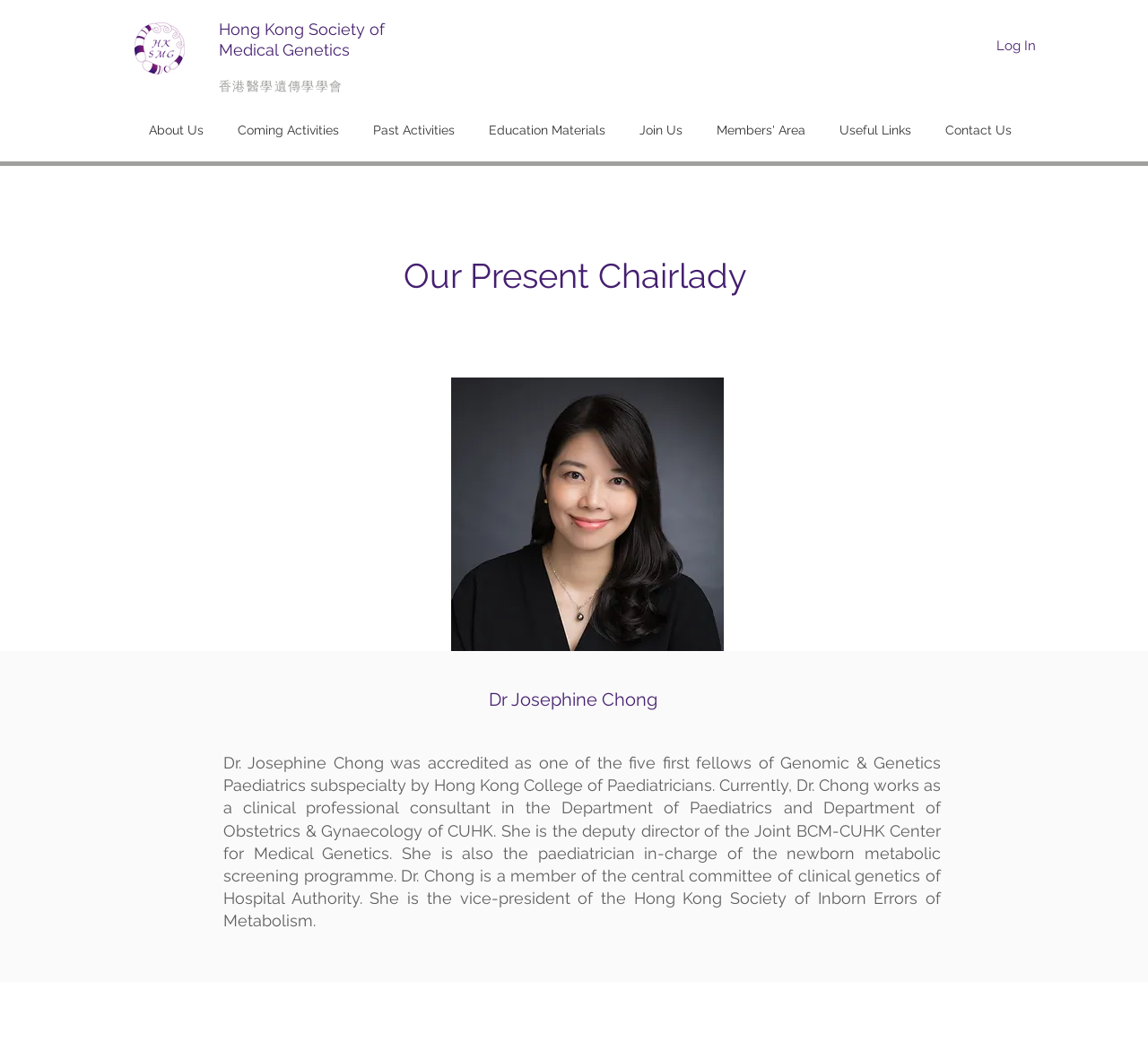Please find the bounding box coordinates of the element that needs to be clicked to perform the following instruction: "Go to About Us". The bounding box coordinates should be four float numbers between 0 and 1, represented as [left, top, right, bottom].

[0.115, 0.113, 0.192, 0.137]